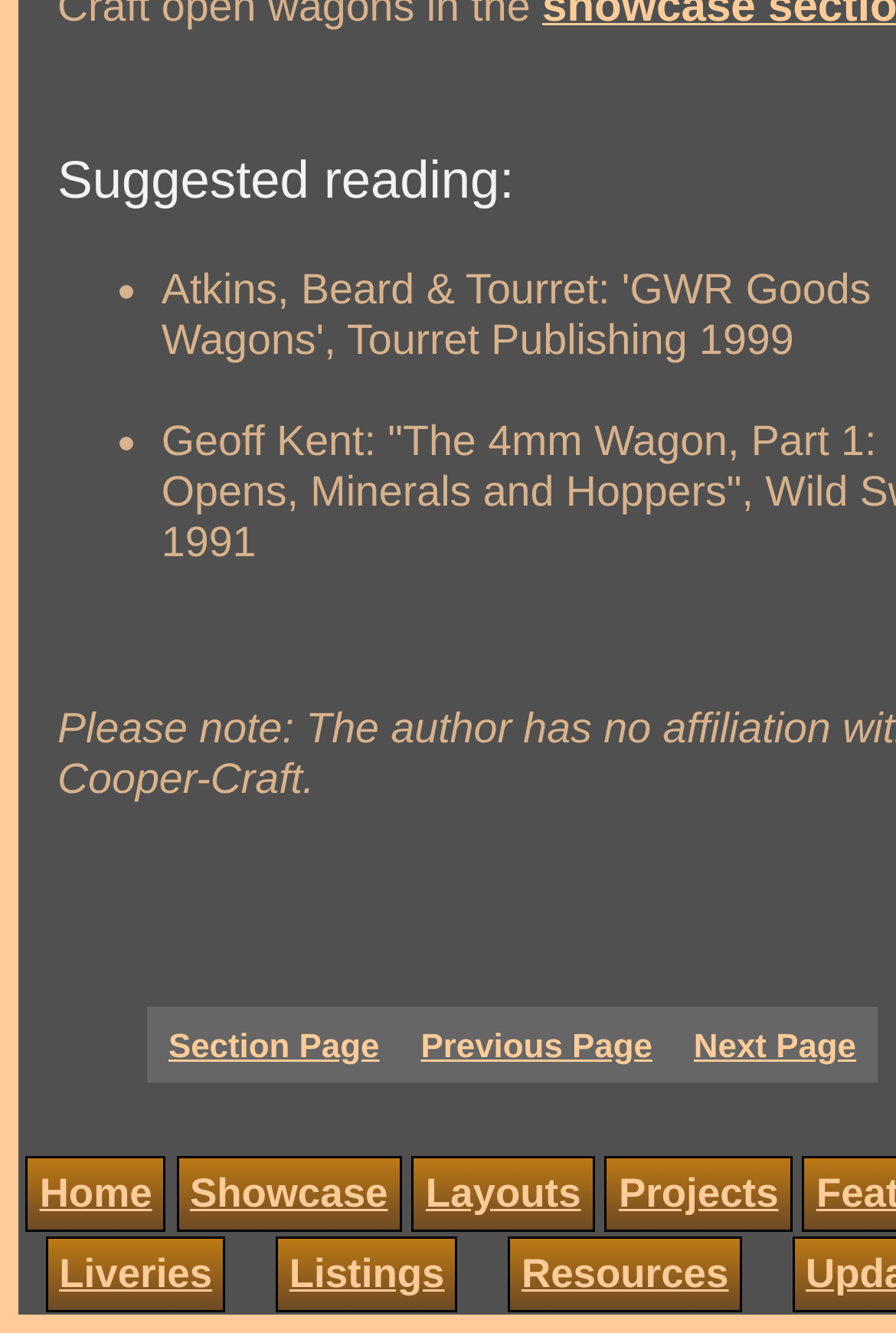What is the text of the link at the top-left corner?
Using the image, respond with a single word or phrase.

Home